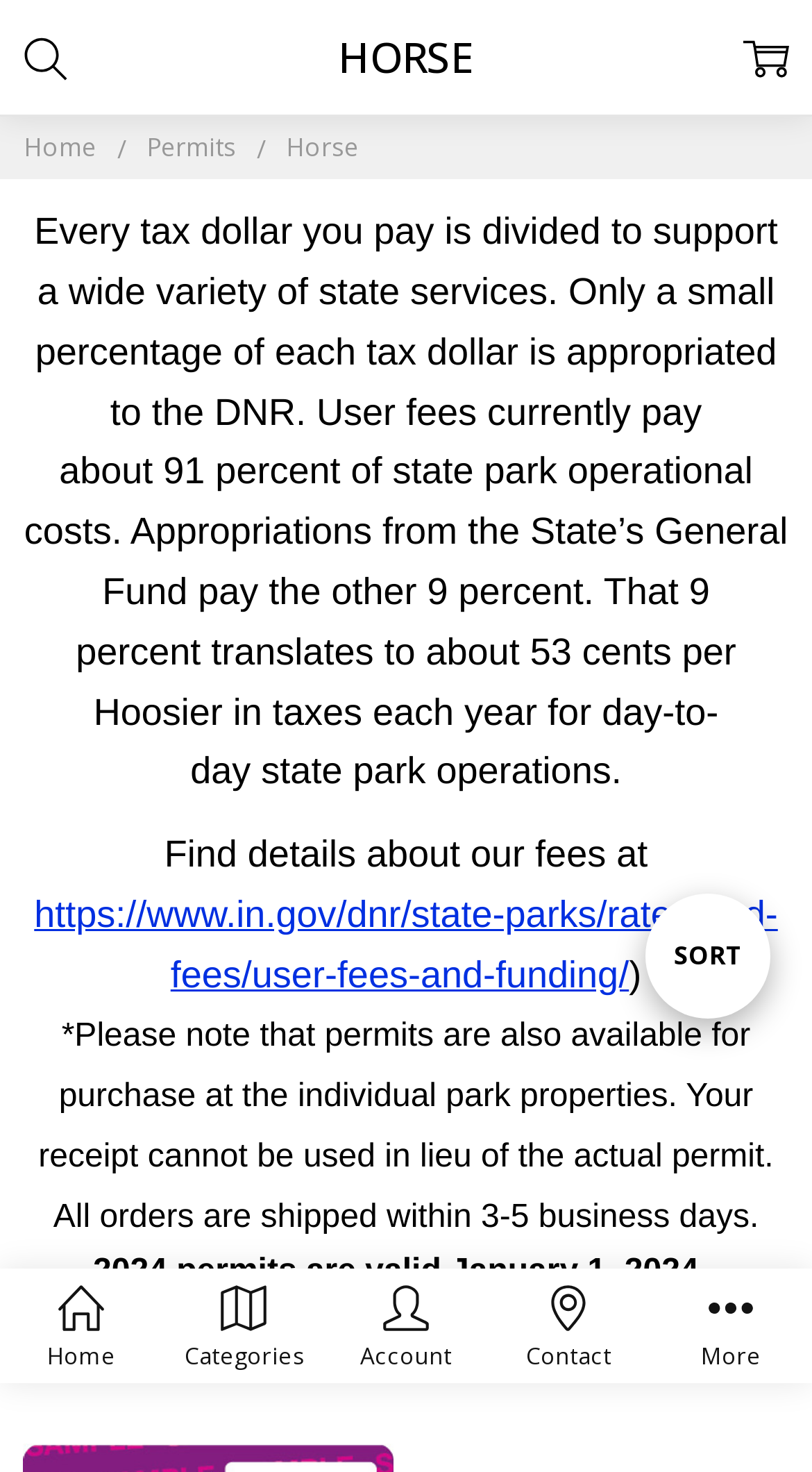How much do Hoosiers pay in taxes each year for state park operations?
Refer to the image and provide a thorough answer to the question.

The webpage states that 'about 53 cents per Hoosier in taxes each year' is allocated for state park operations, indicating the small amount of taxes dedicated to this purpose.